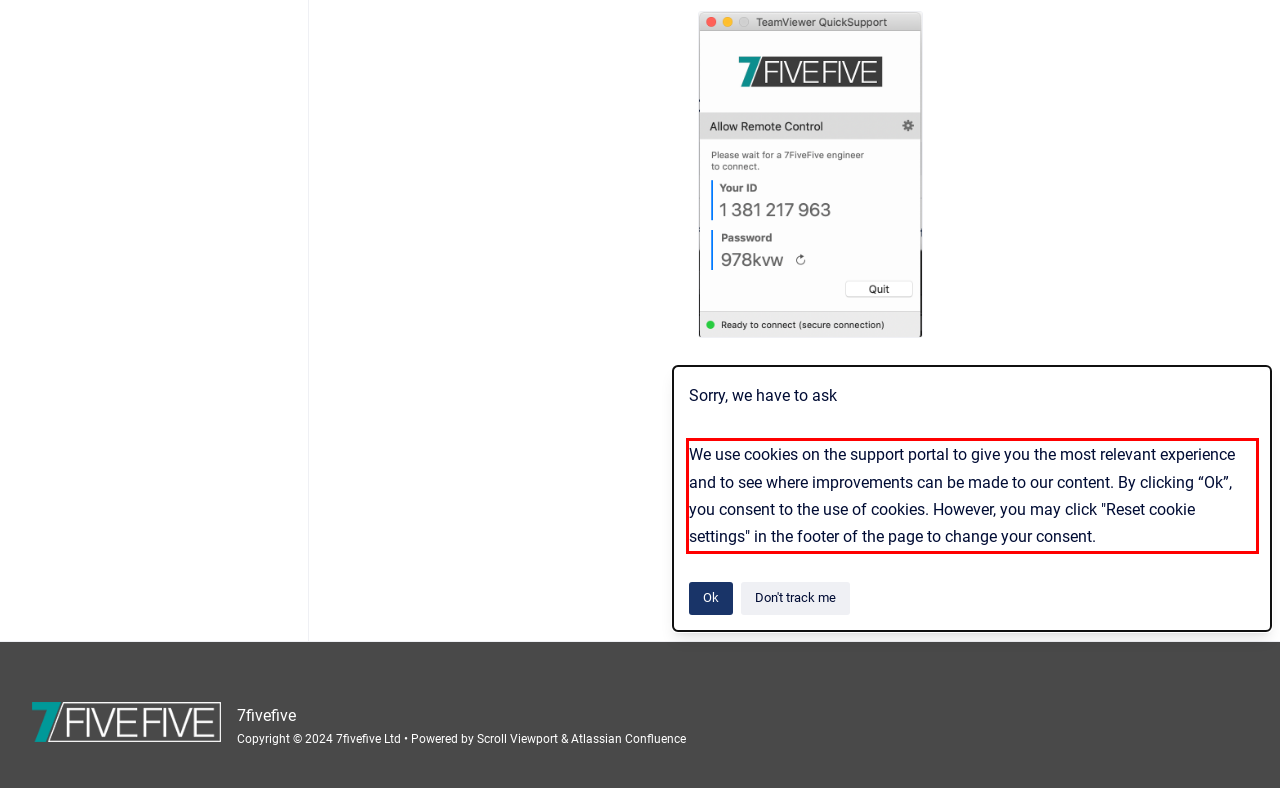Given a screenshot of a webpage, locate the red bounding box and extract the text it encloses.

We use cookies on the support portal to give you the most relevant experience and to see where improvements can be made to our content. By clicking “Ok”, you consent to the use of cookies. However, you may click "Reset cookie settings" in the footer of the page to change your consent.